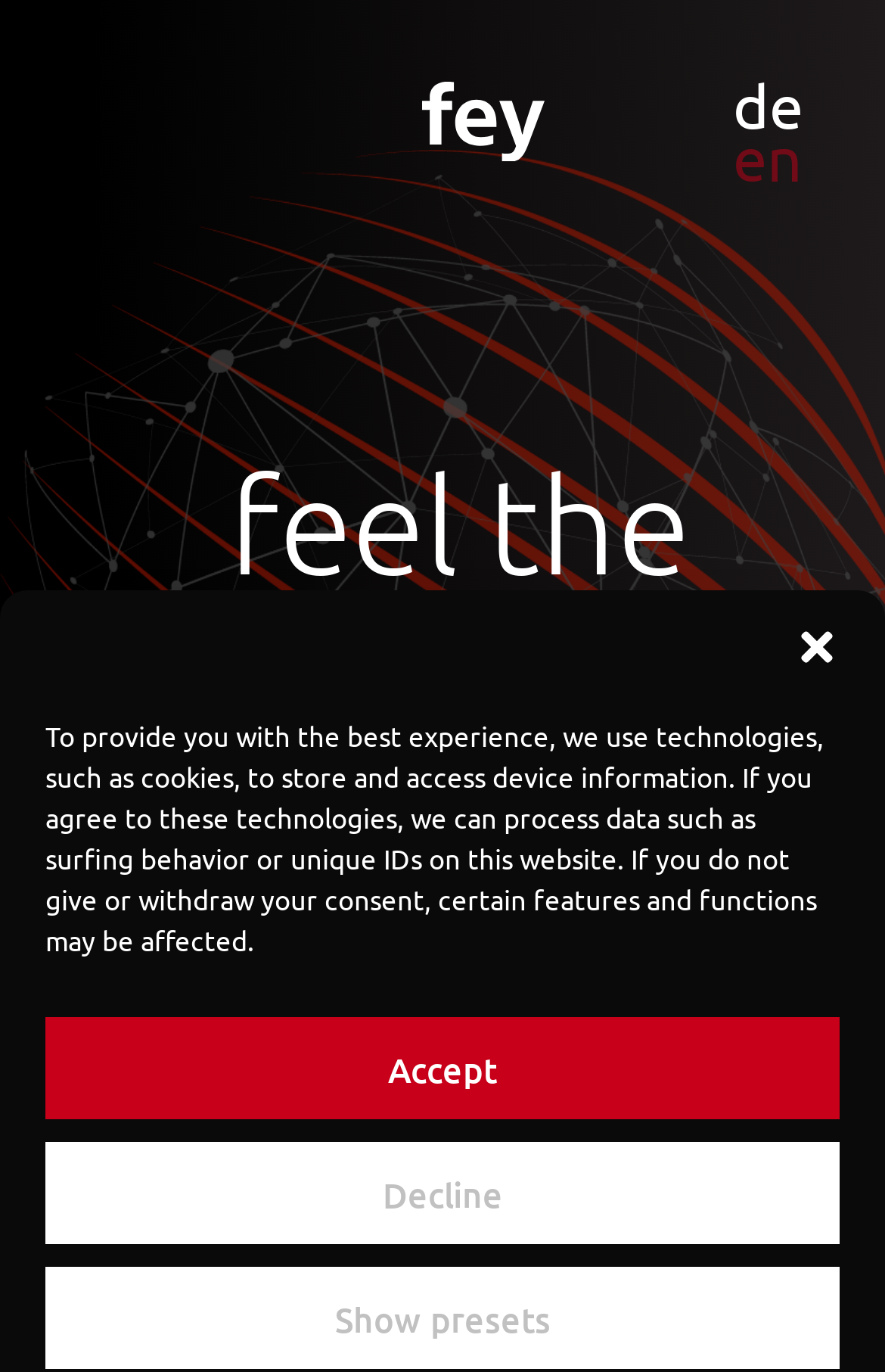Refer to the image and offer a detailed explanation in response to the question: What is the theme of the image?

The image is located below the heading 'feel the difference' and is part of the 'spaces of heART' webpage, suggesting that the theme of the image is related to heart or love.